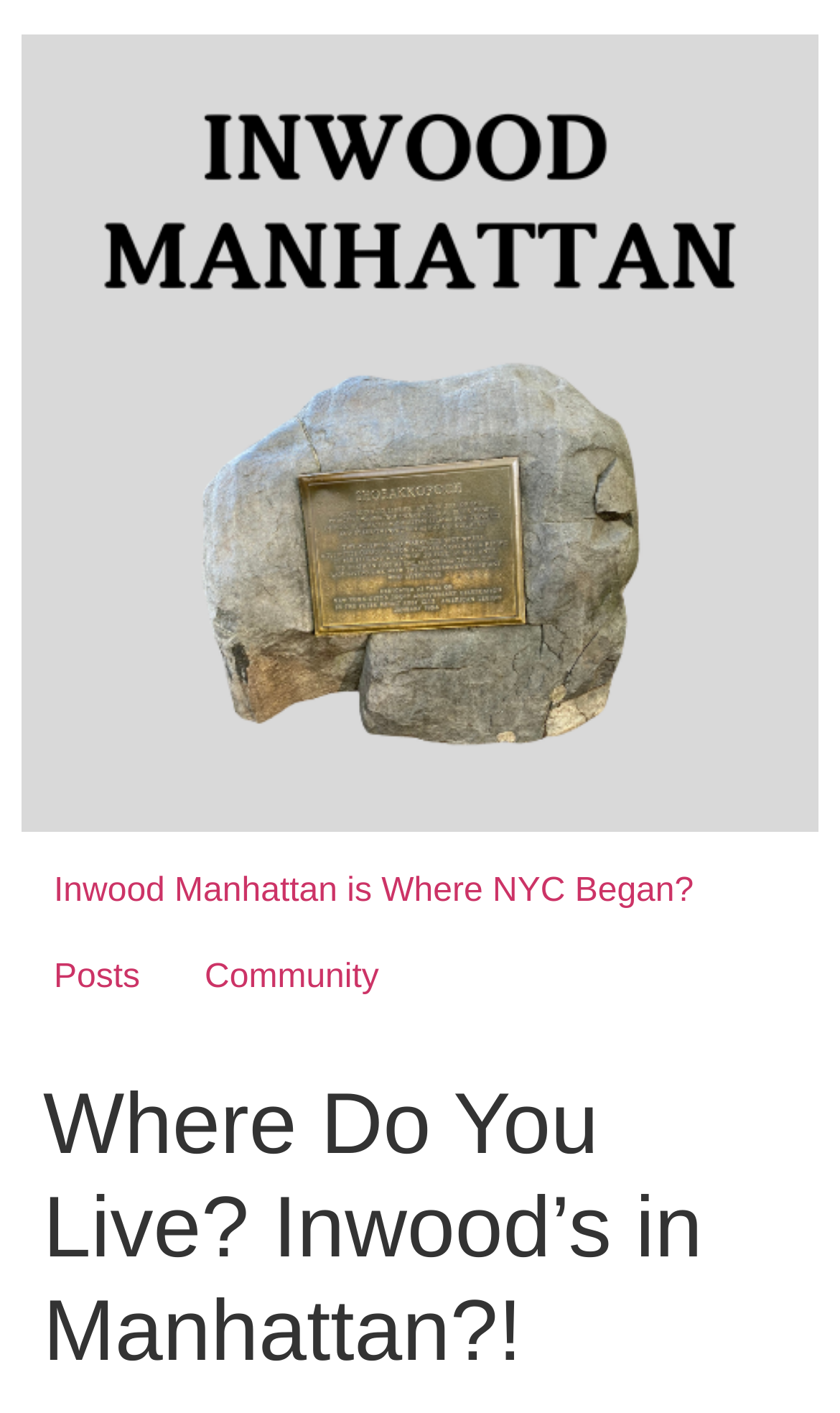Reply to the question with a single word or phrase:
What is the name of the Manhattan neighborhood?

Inwood